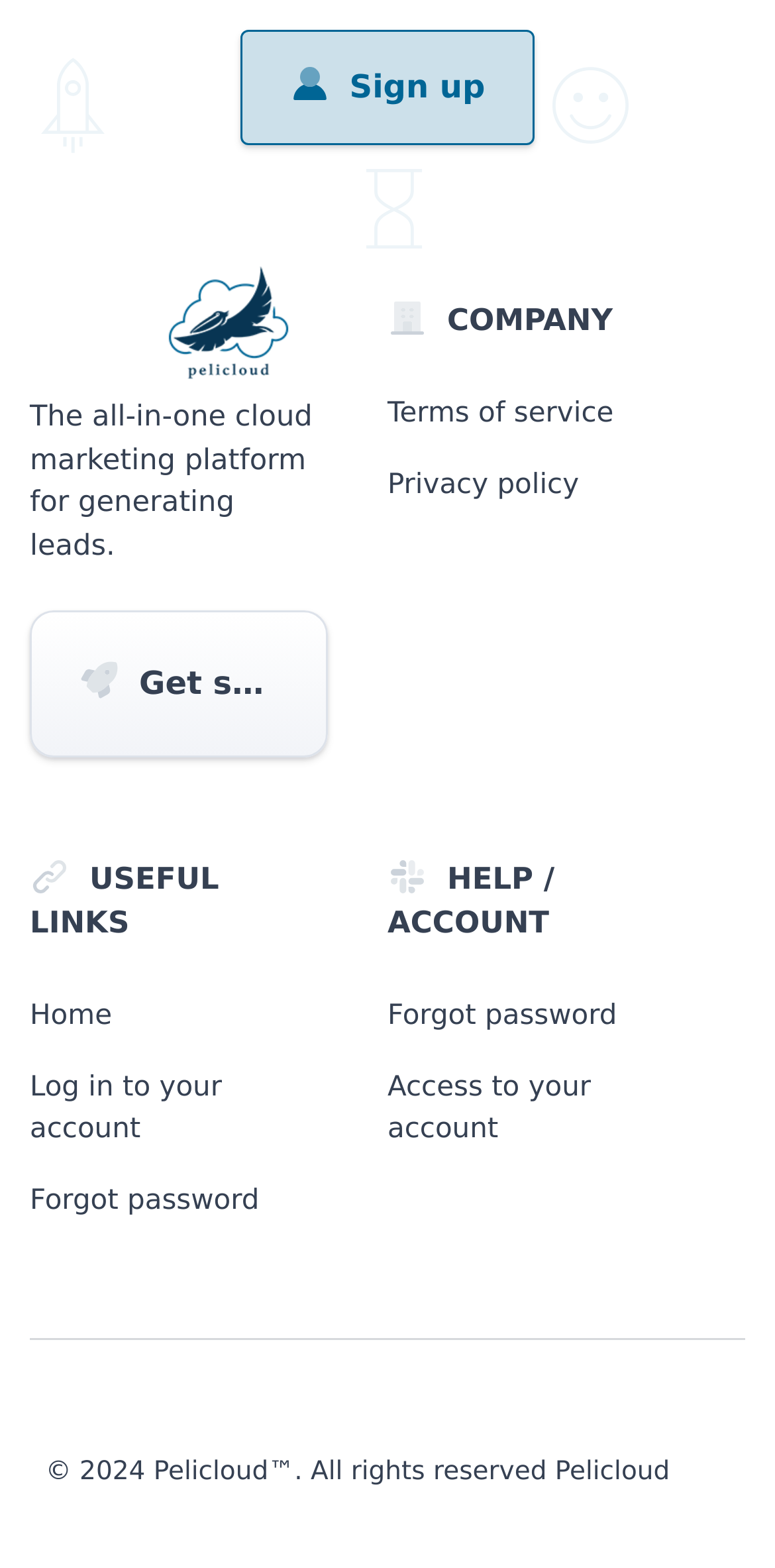Identify the bounding box coordinates of the clickable region required to complete the instruction: "Access to your account". The coordinates should be given as four float numbers within the range of 0 and 1, i.e., [left, top, right, bottom].

[0.5, 0.68, 0.885, 0.734]